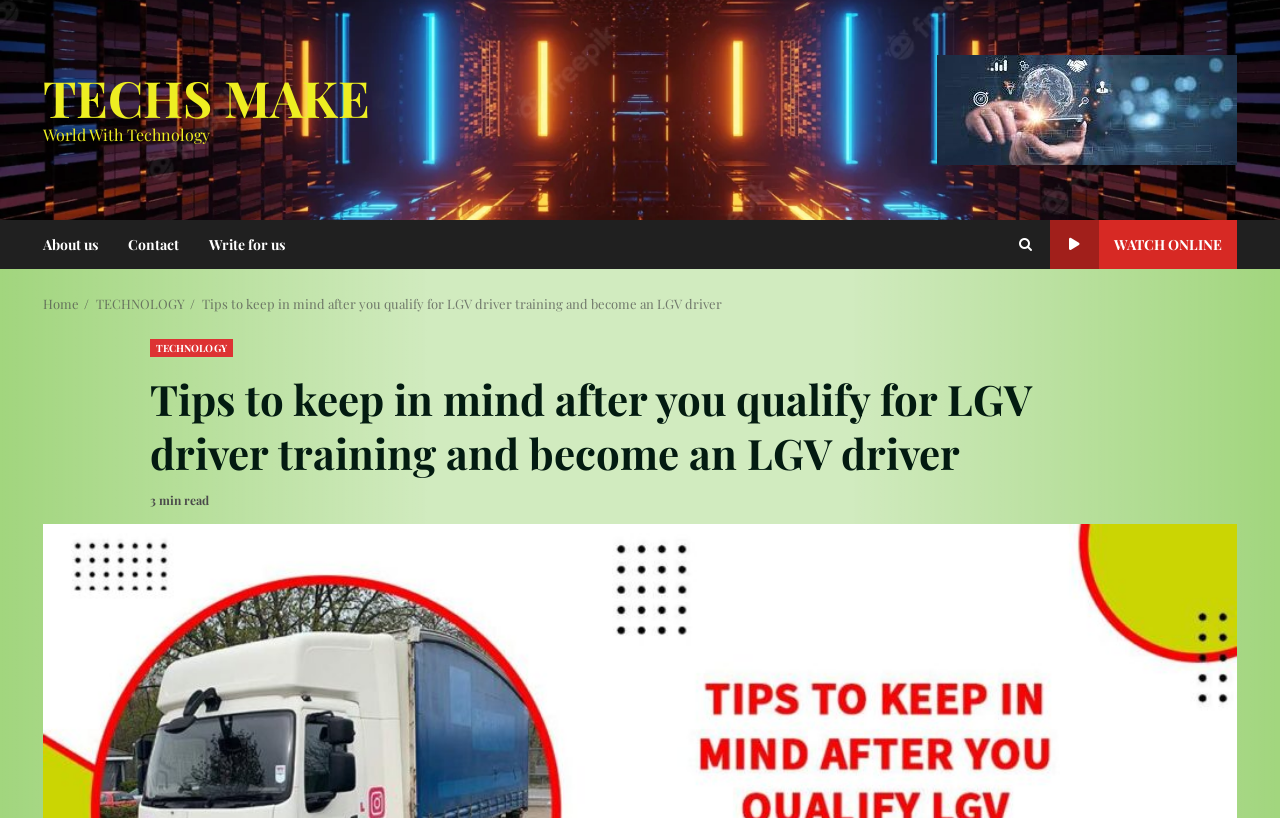Identify and extract the main heading from the webpage.

Tips to keep in mind after you qualify for LGV driver training and become an LGV driver